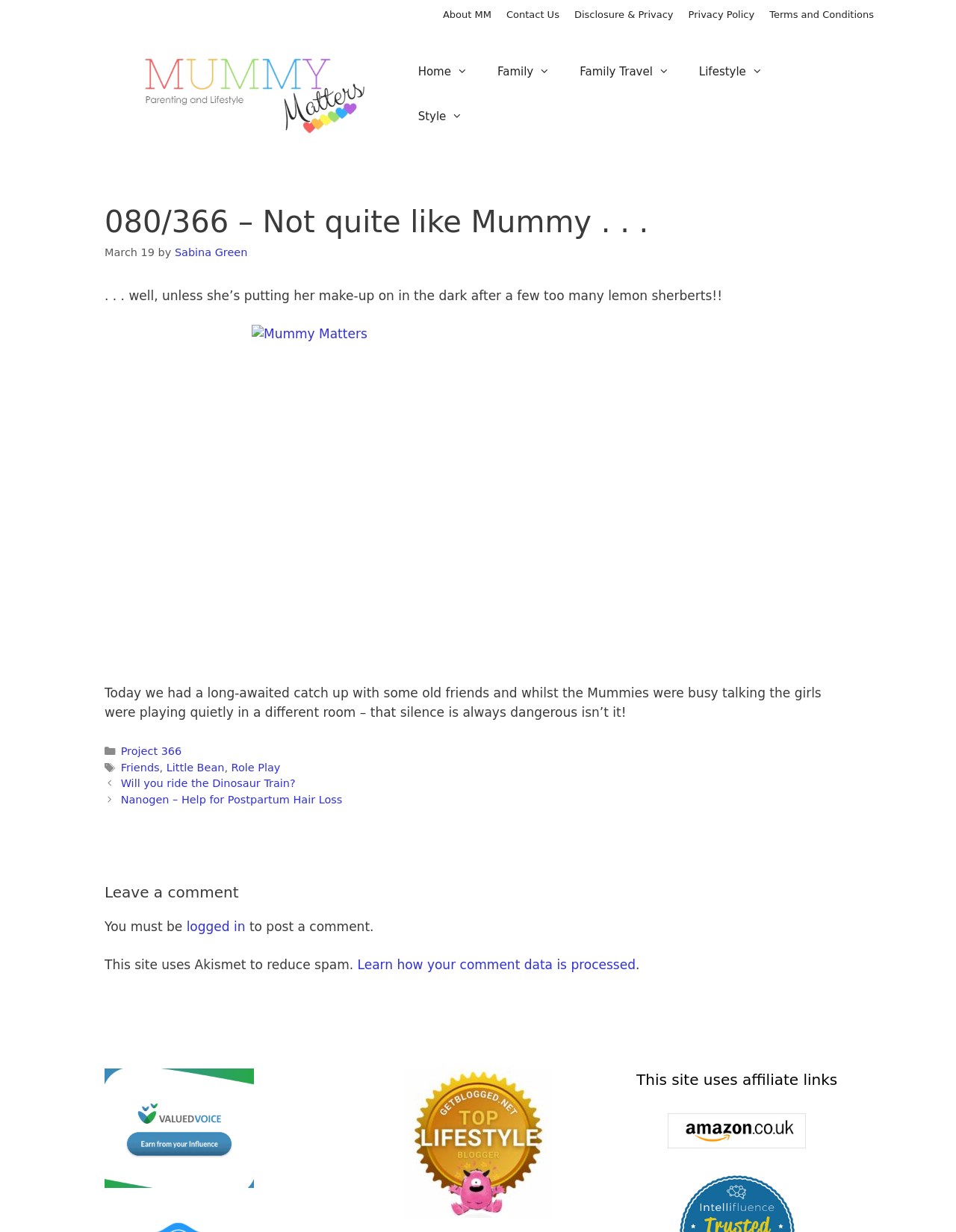From the image, can you give a detailed response to the question below:
What is the author's name?

I found the author's name by looking at the link 'Sabina Green' in the article section, which is likely the author's name.